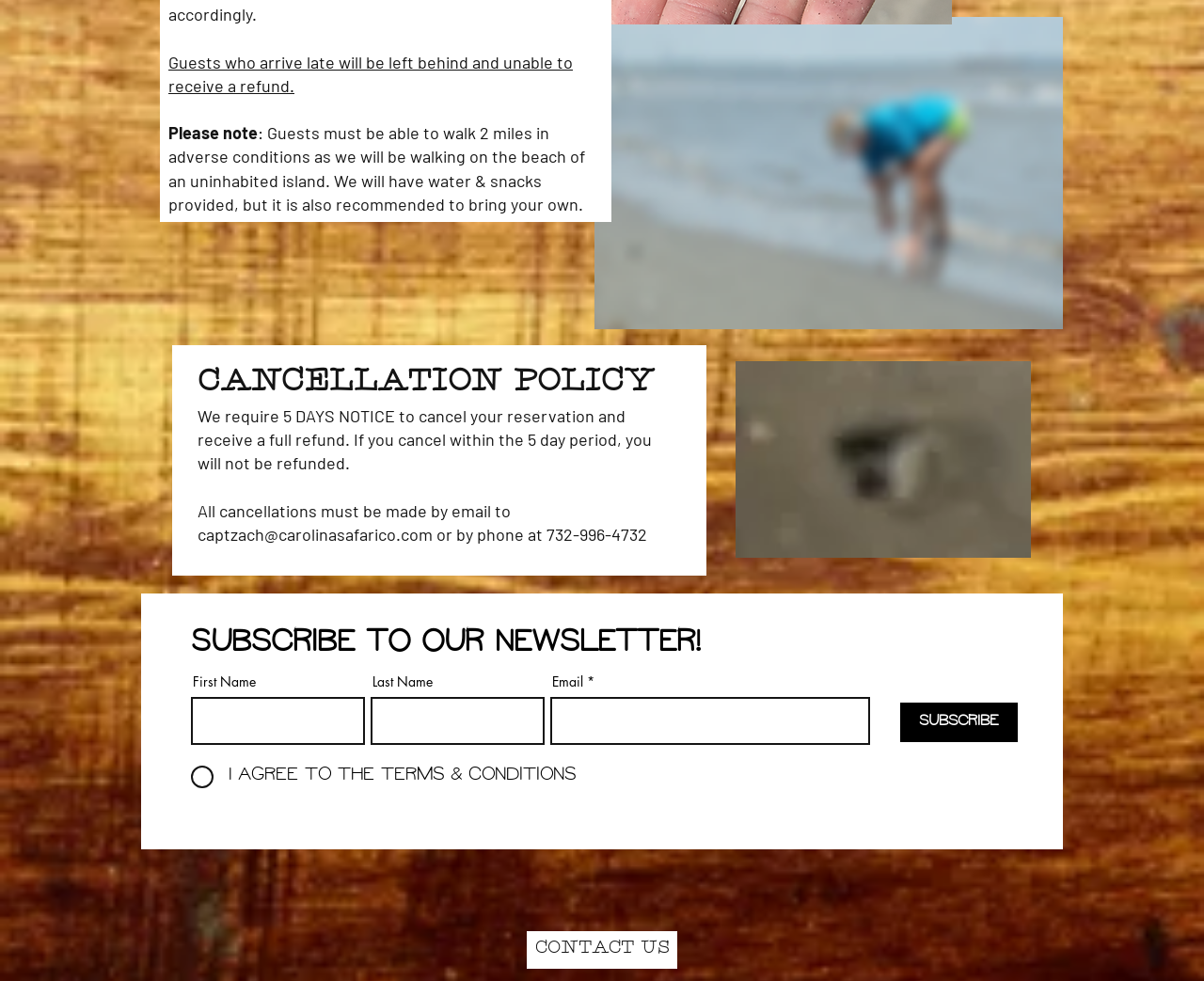Determine the bounding box coordinates of the region to click in order to accomplish the following instruction: "Visit Instagram". Provide the coordinates as four float numbers between 0 and 1, specifically [left, top, right, bottom].

[0.446, 0.899, 0.477, 0.936]